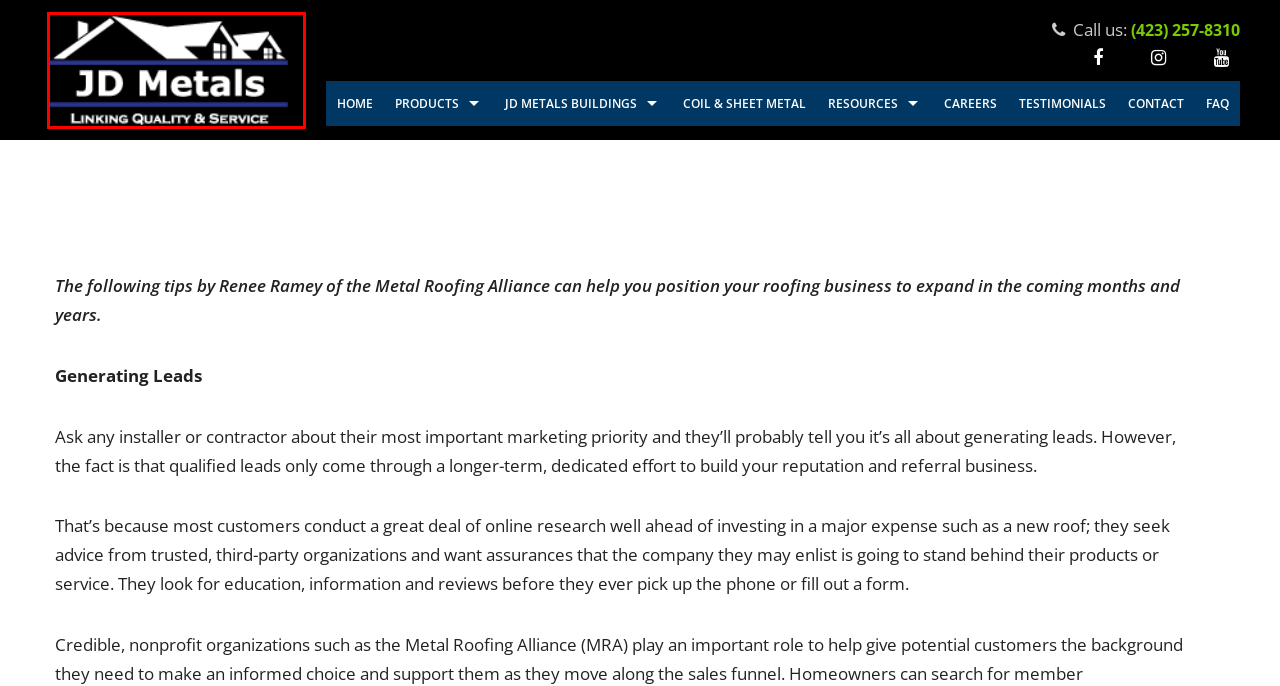Review the screenshot of a webpage that includes a red bounding box. Choose the most suitable webpage description that matches the new webpage after clicking the element within the red bounding box. Here are the candidates:
A. Frequently Asked Questions - JD Metals
B. metal roofing Archives - JD Metals
C. Contact - JD Metals
D. JD Metals- Metal Roofing Supply Company
E. Careers - JD Metals
F. Coil & Sheet Metal Division - JD Metals
G. JD Metals Testimonials Page - JD Metals
H. JD Metals Archives - JD Metals

D